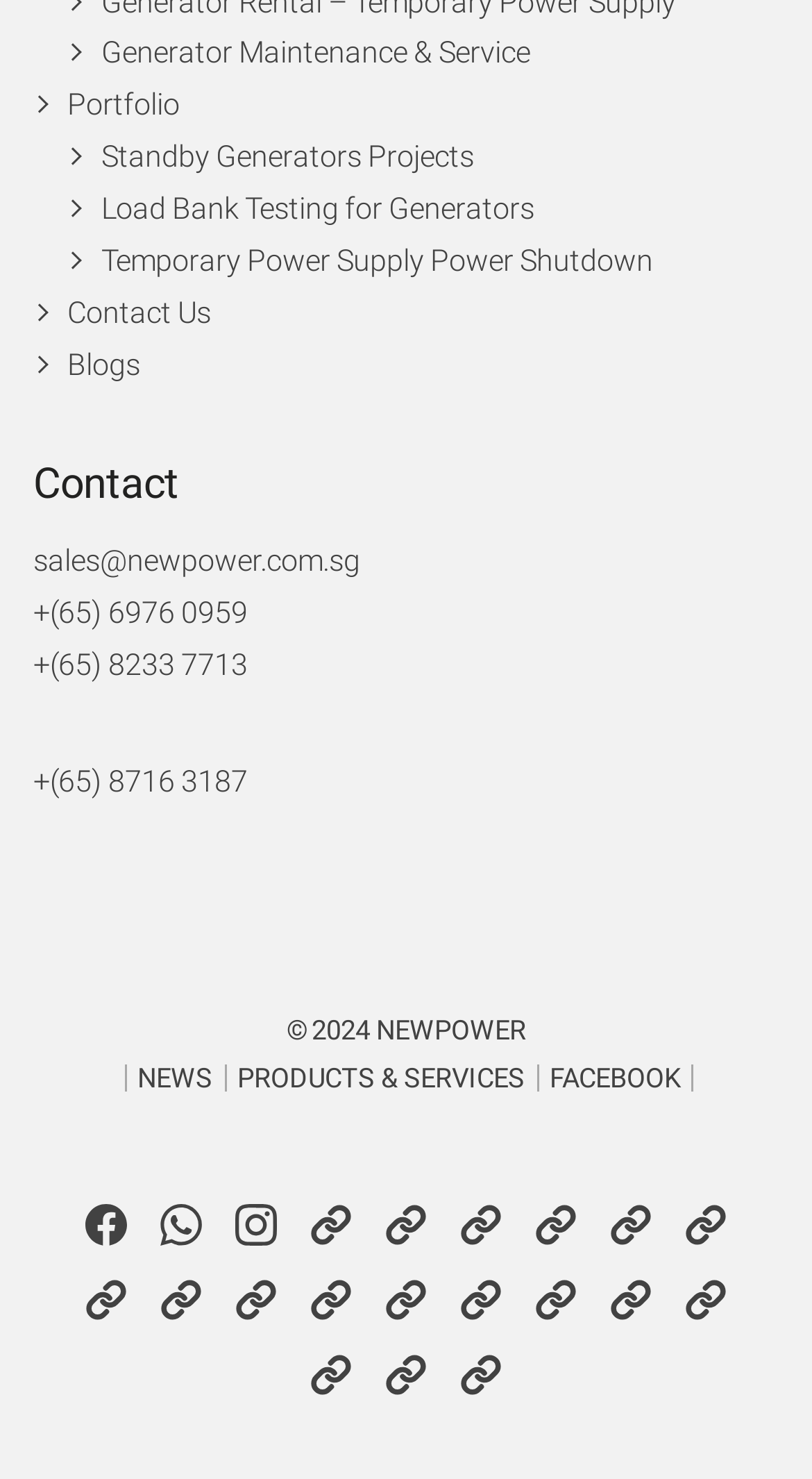Return the bounding box coordinates of the UI element that corresponds to this description: "Temporary Power Supply Power Shutdown". The coordinates must be given as four float numbers in the range of 0 and 1, [left, top, right, bottom].

[0.125, 0.165, 0.804, 0.187]